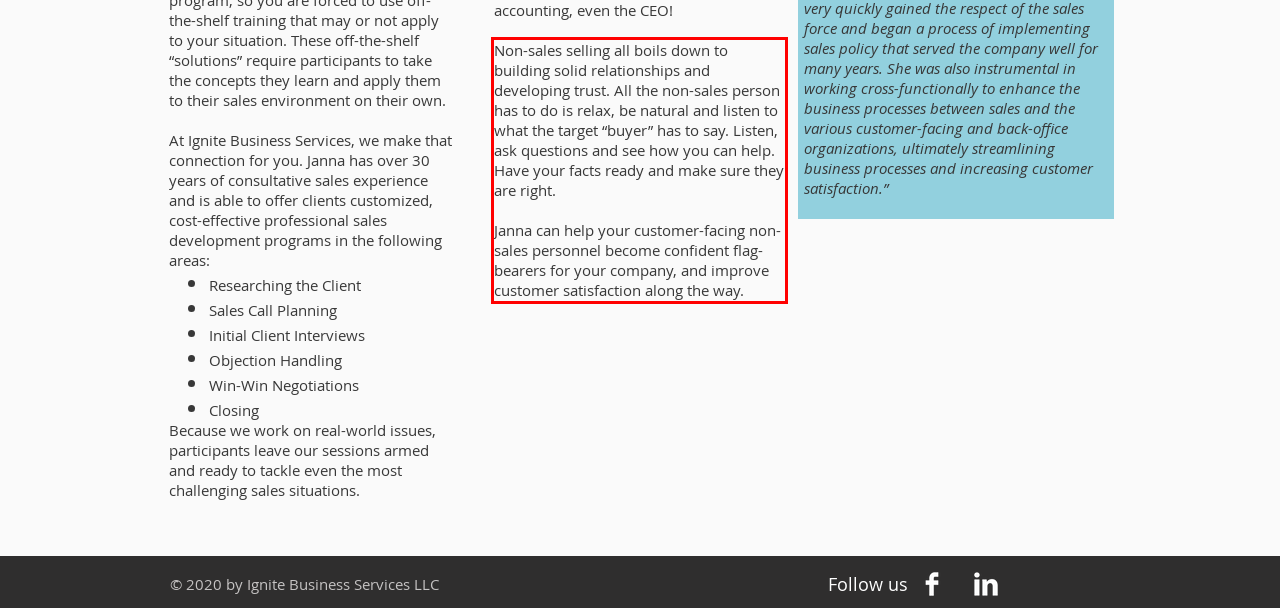Examine the screenshot of the webpage, locate the red bounding box, and generate the text contained within it.

Non-sales selling all boils down to building solid relationships and developing trust. All the non-sales person has to do is relax, be natural and listen to what the target “buyer” has to say. Listen, ask questions and see how you can help. Have your facts ready and make sure they are right. Janna can help your customer-facing non-sales personnel become confident flag-bearers for your company, and improve customer satisfaction along the way.